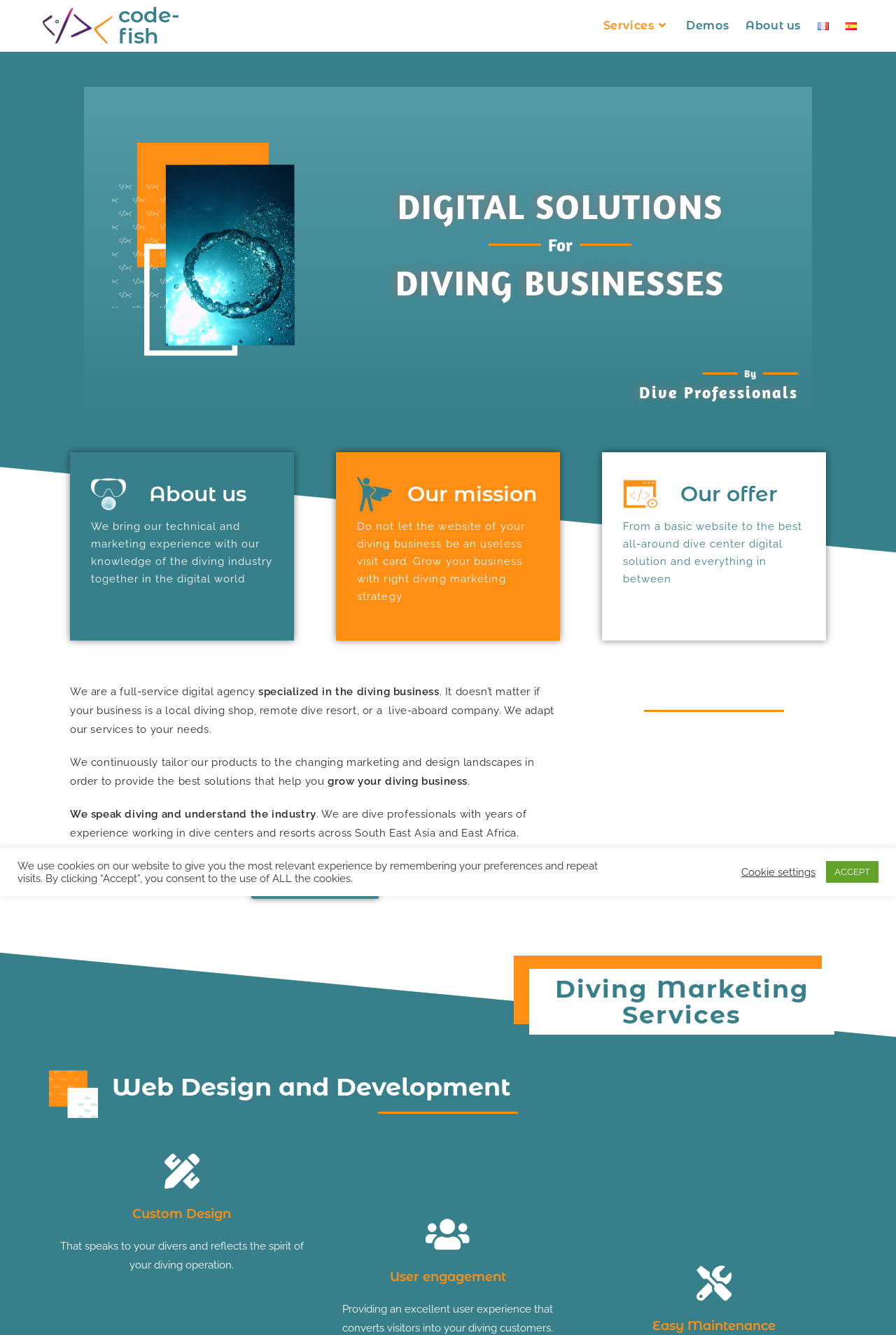Please provide a comprehensive response to the question below by analyzing the image: 
What is the main focus of the website?

Based on the webpage content, it is clear that the website is focused on providing digital solutions, marketing strategies, and web design services specifically for dive centers. The heading 'DIGITAL SOLUTIONS FOR DIVING BUSINESSES' and the text 'We bring our technical and marketing experience with our knowledge of the diving industry together in the digital world' support this conclusion.